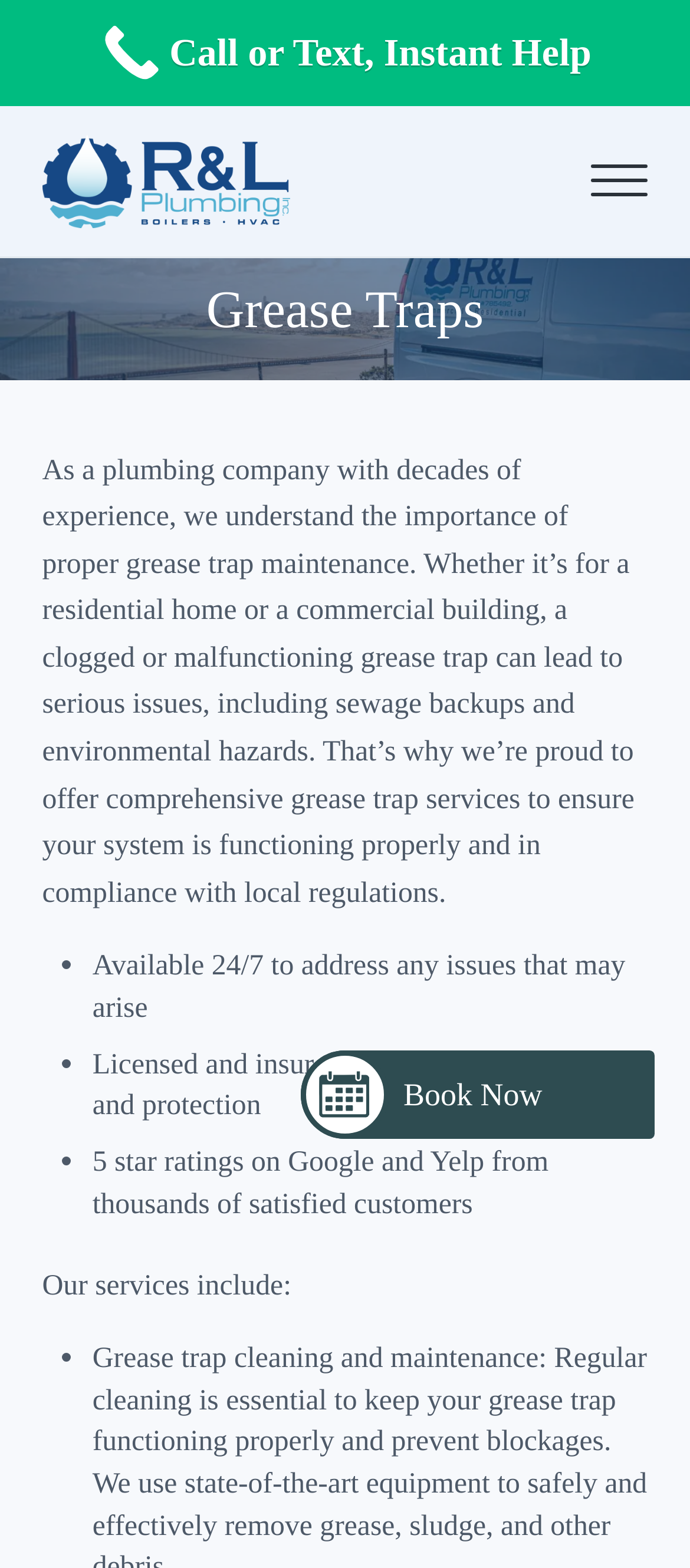What is the purpose of the company's services?
Respond with a short answer, either a single word or a phrase, based on the image.

Proper grease trap maintenance